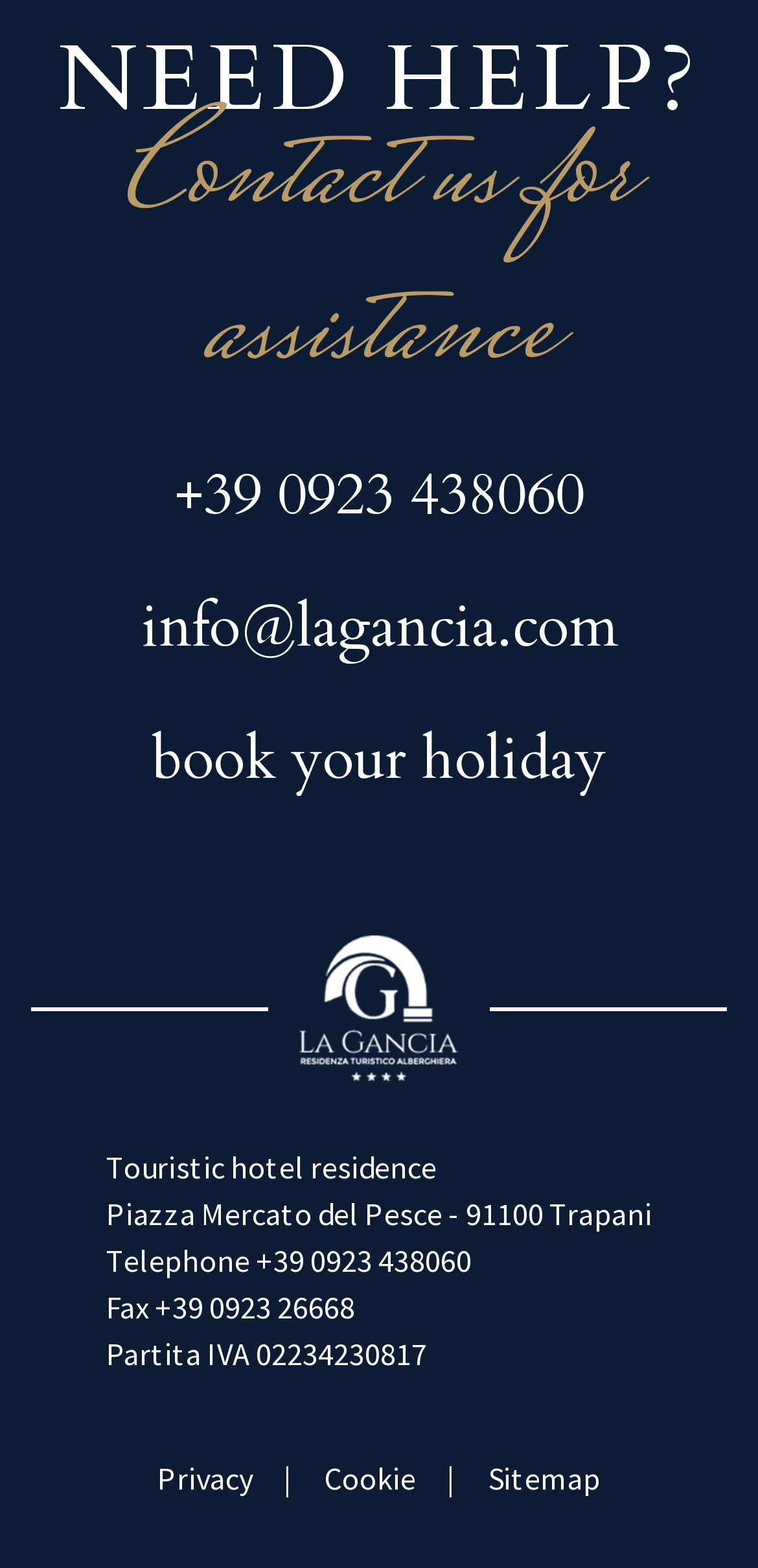Please mark the bounding box coordinates of the area that should be clicked to carry out the instruction: "View privacy policy".

[0.208, 0.931, 0.333, 0.955]